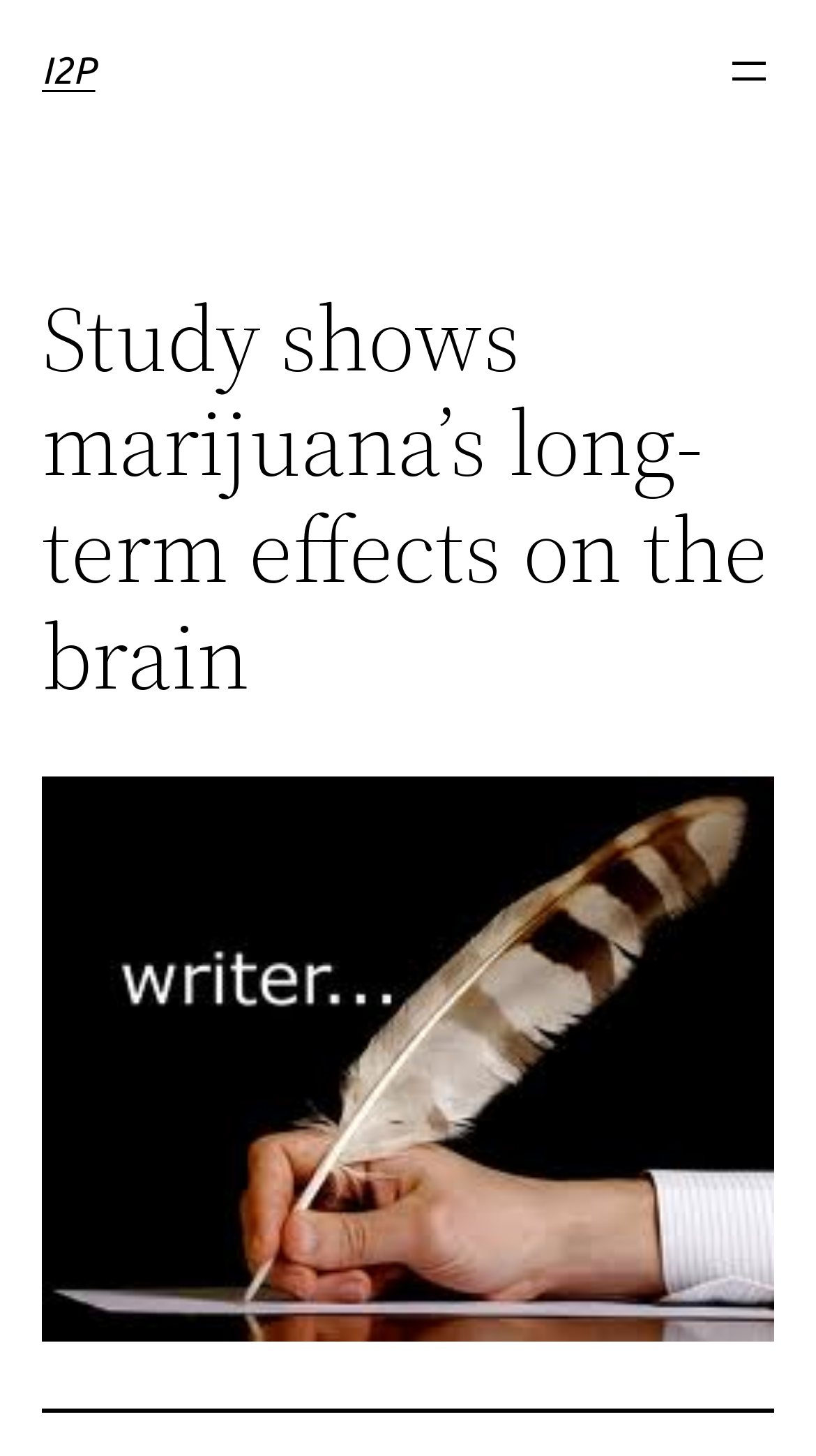Identify the bounding box for the element characterized by the following description: "aria-label="Open menu"".

[0.887, 0.032, 0.949, 0.067]